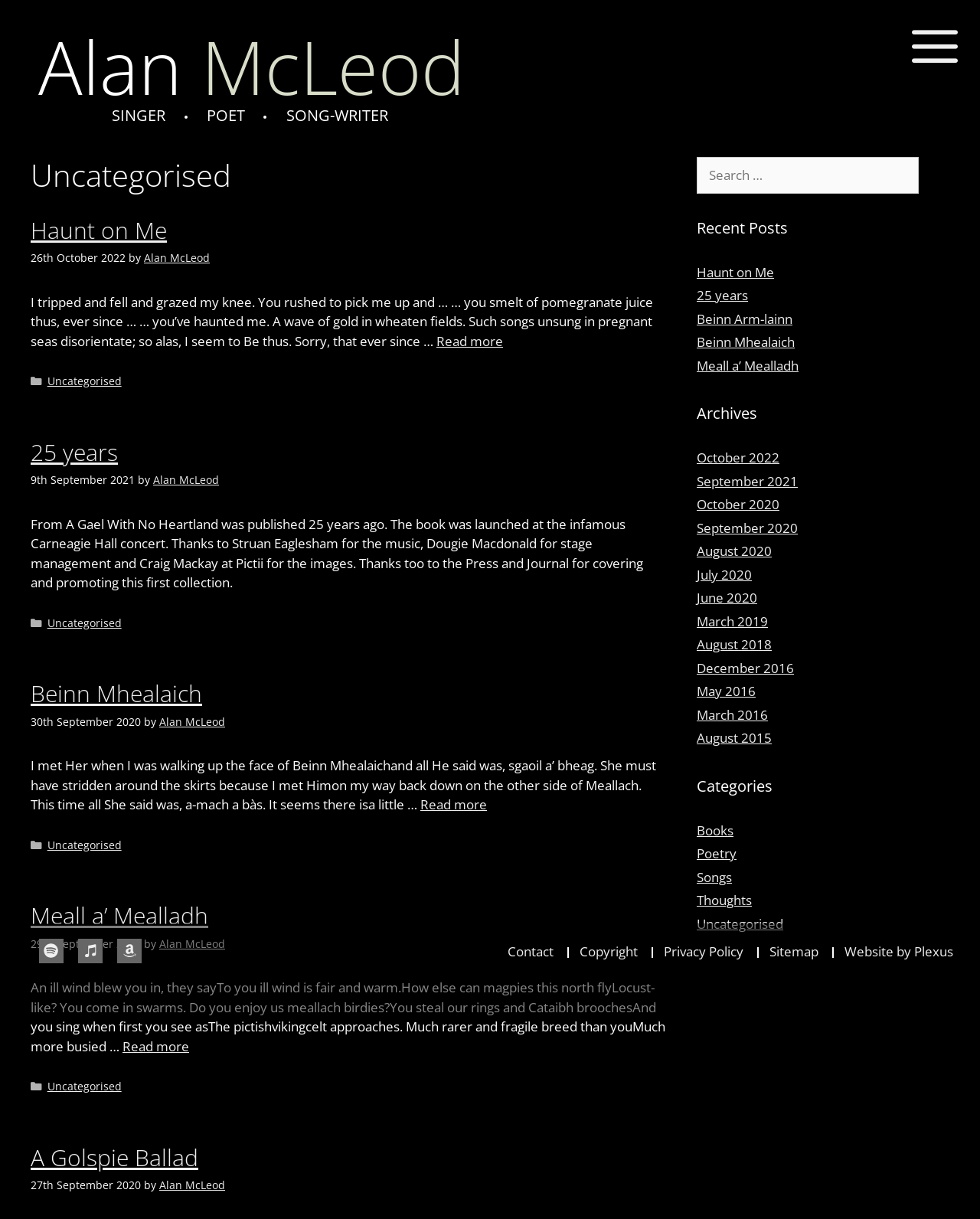Please determine the bounding box coordinates of the clickable area required to carry out the following instruction: "Read more about 'Beinn Mhealaich'". The coordinates must be four float numbers between 0 and 1, represented as [left, top, right, bottom].

[0.429, 0.653, 0.497, 0.667]